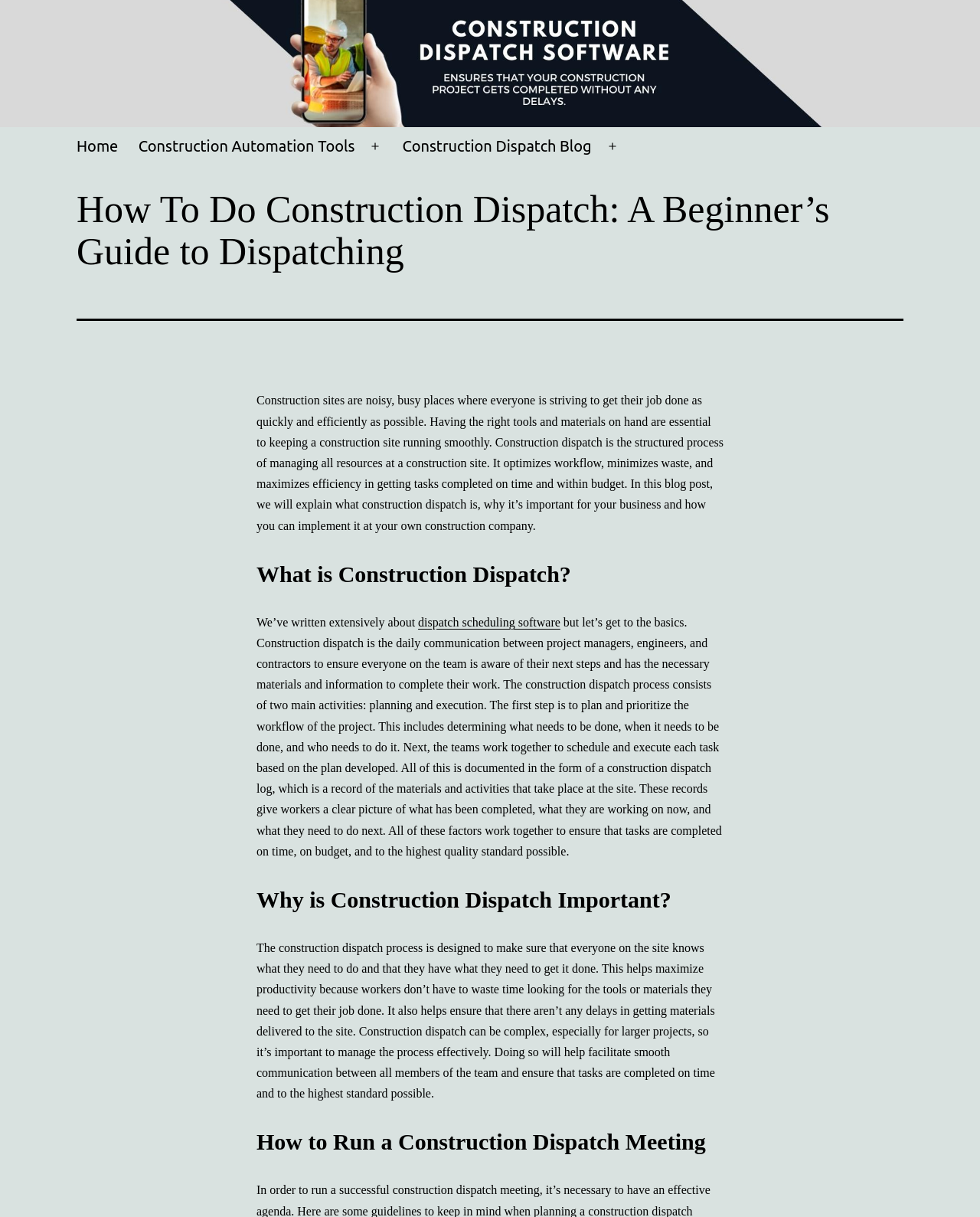Provide the bounding box coordinates of the UI element this sentence describes: "Construction Automation Tools".

[0.131, 0.104, 0.372, 0.136]